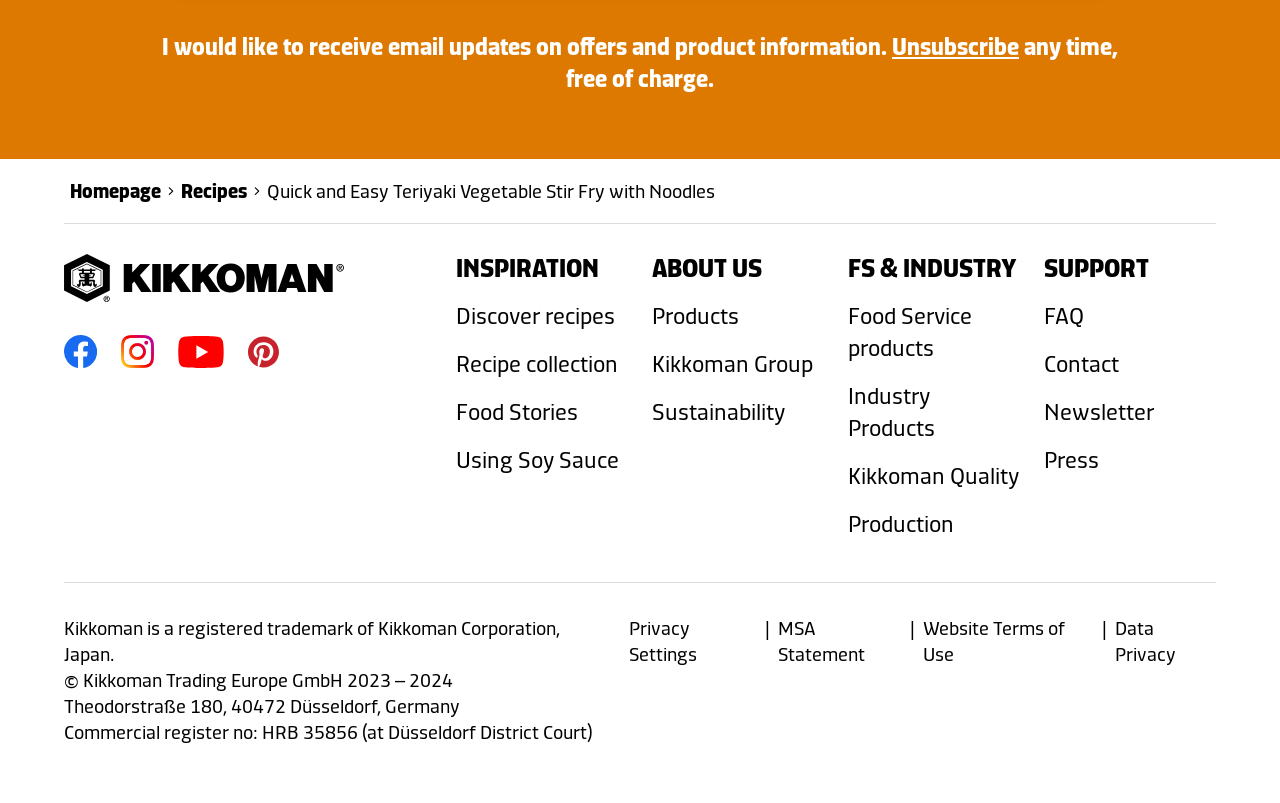What is the name of the recipe mentioned on the webpage?
Answer the question with a single word or phrase, referring to the image.

Quick and Easy Teriyaki Vegetable Stir Fry with Noodles